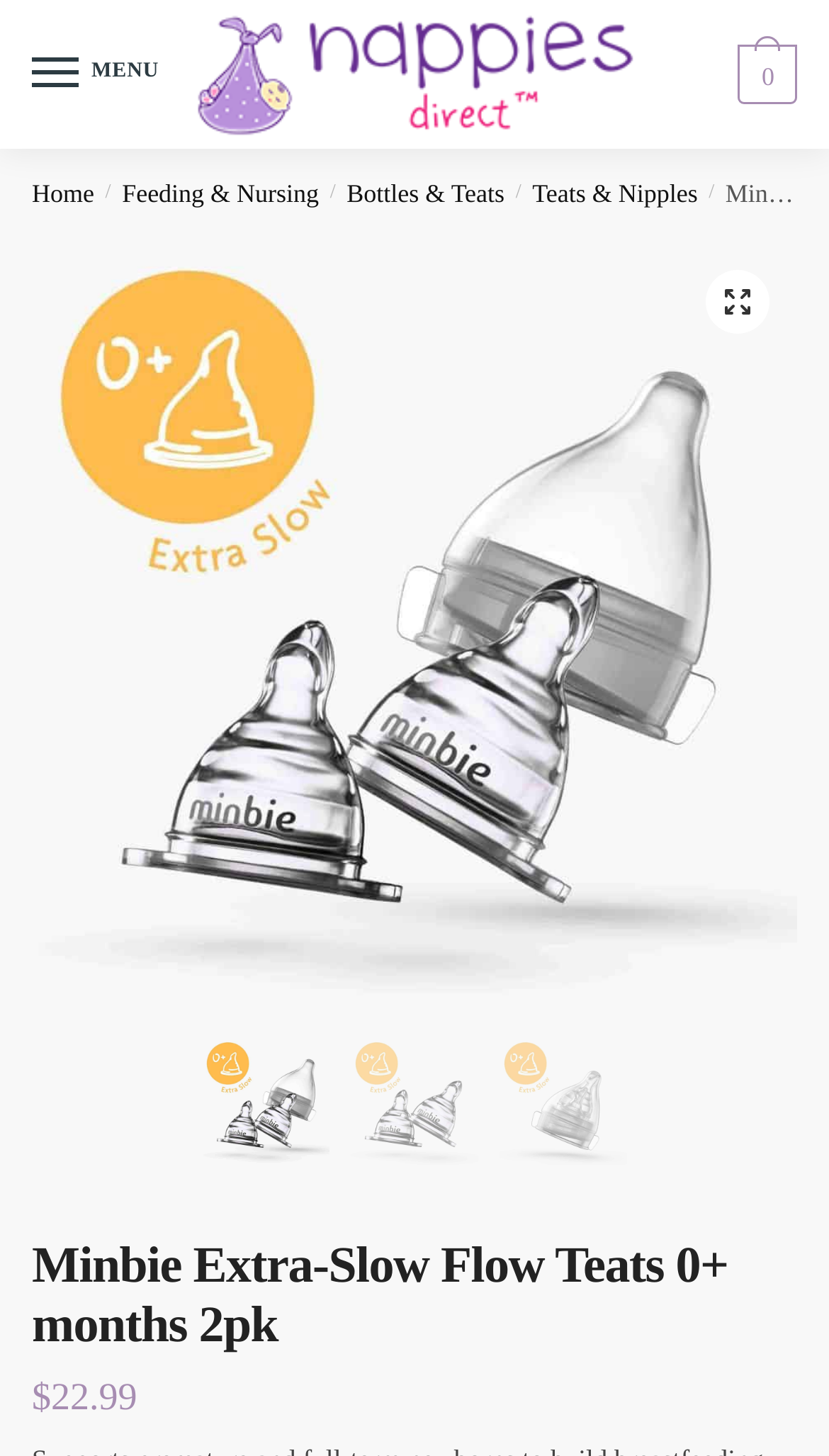Give a one-word or short-phrase answer to the following question: 
How many images are there on the webpage?

5